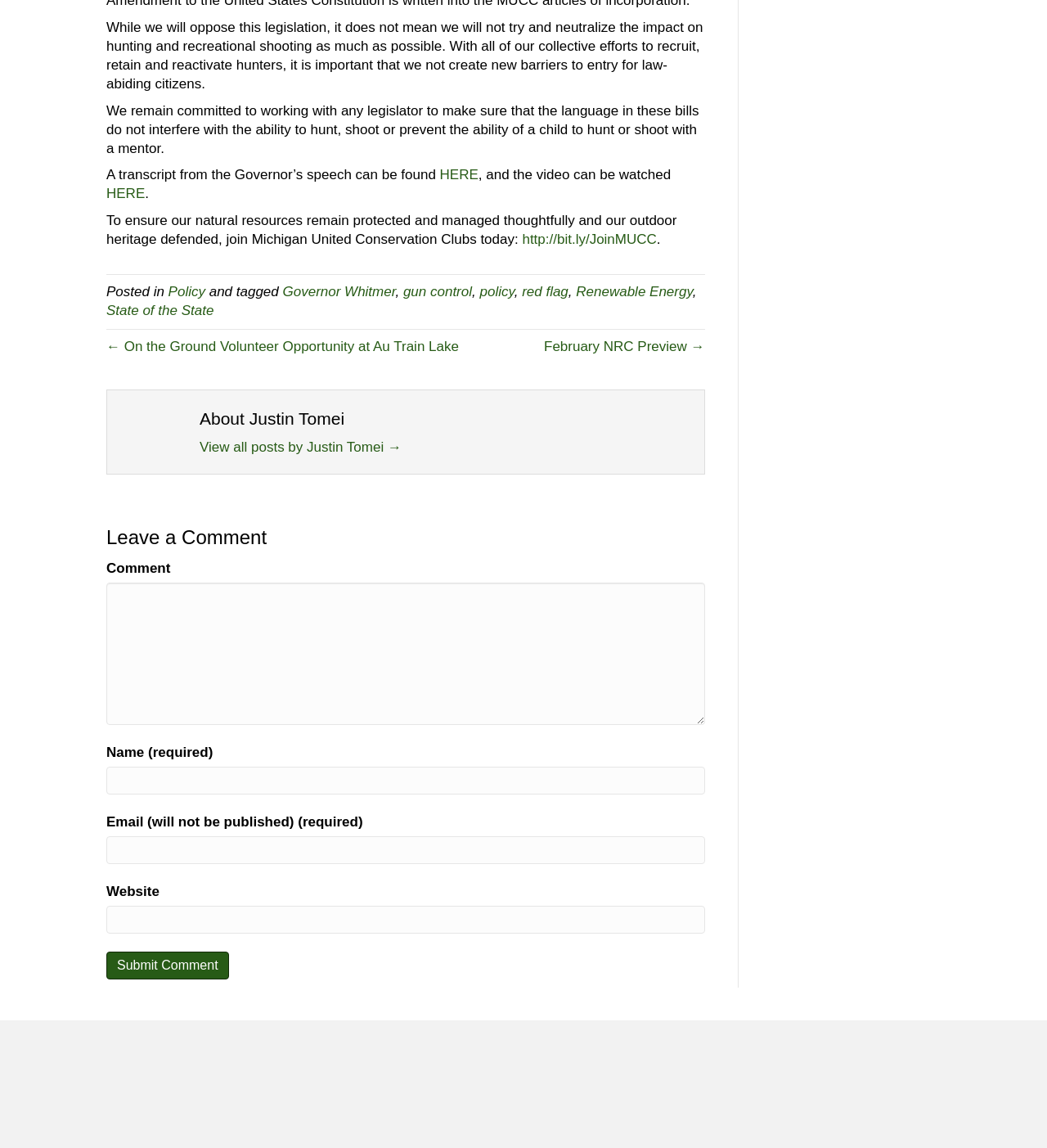What is the topic of the article?
Please answer the question with a single word or phrase, referencing the image.

Gun control